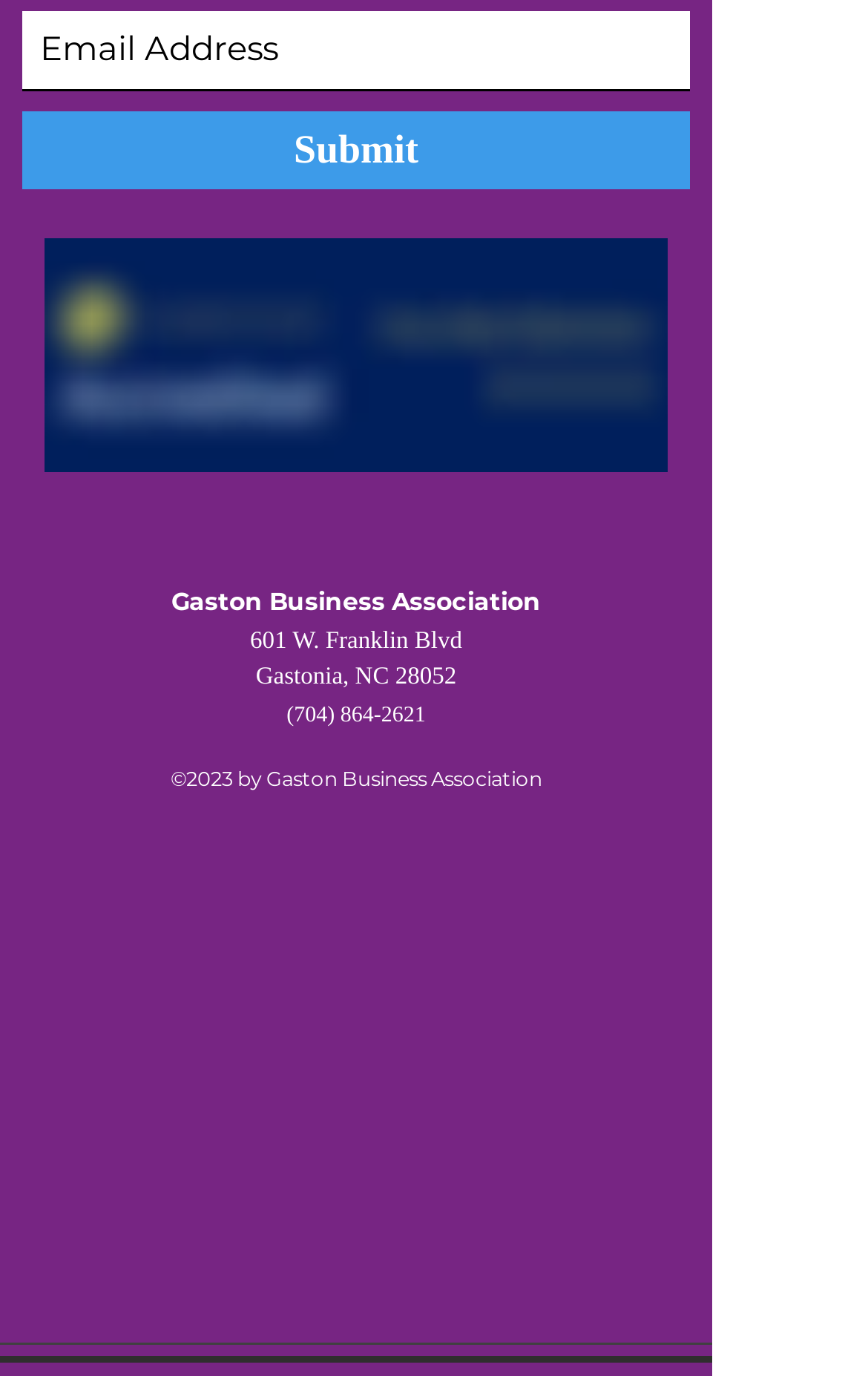What is the copyright year of the website?
Please elaborate on the answer to the question with detailed information.

The copyright year of the website can be found in the static text element '©2023 by Gaston Business Association' located at [0.196, 0.556, 0.624, 0.574].